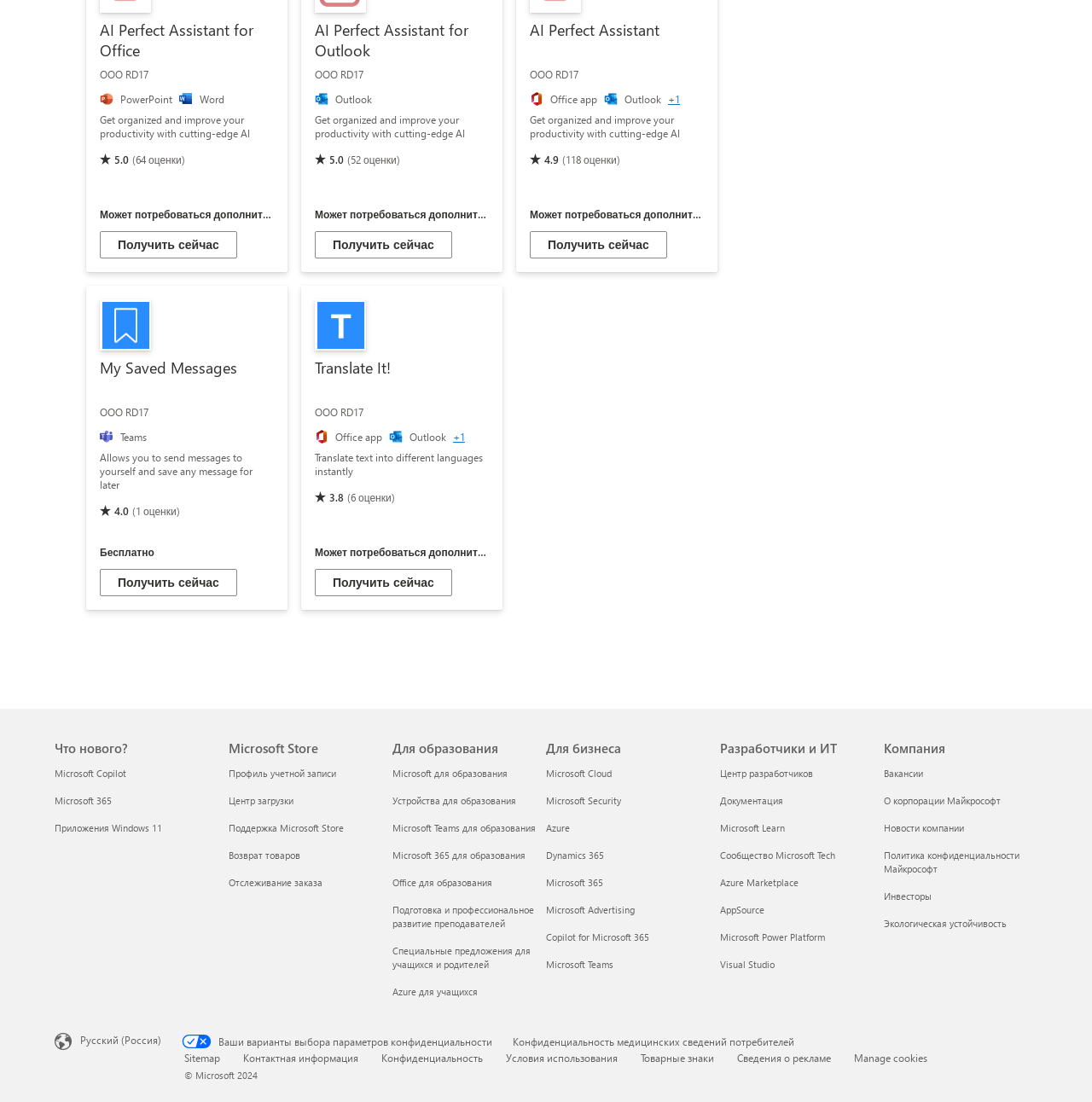Respond to the following query with just one word or a short phrase: 
How many reviews does the Translate It! product have?

6